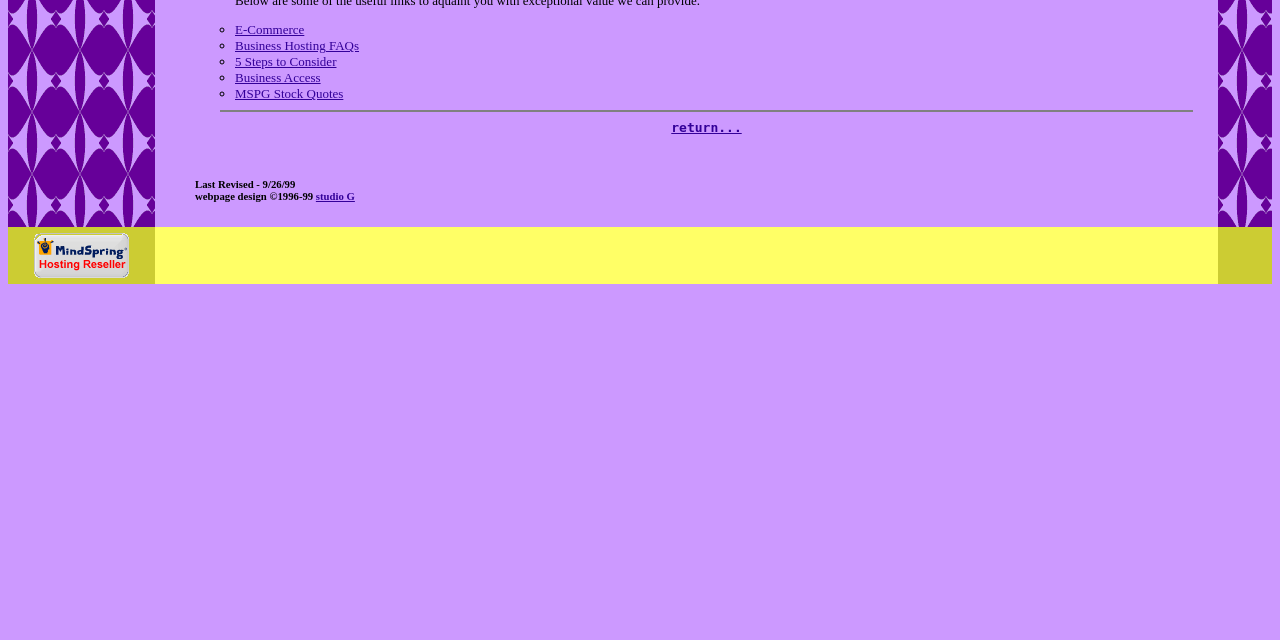Using the provided element description: "RMT Disabled Members", identify the bounding box coordinates. The coordinates should be four floats between 0 and 1 in the order [left, top, right, bottom].

None